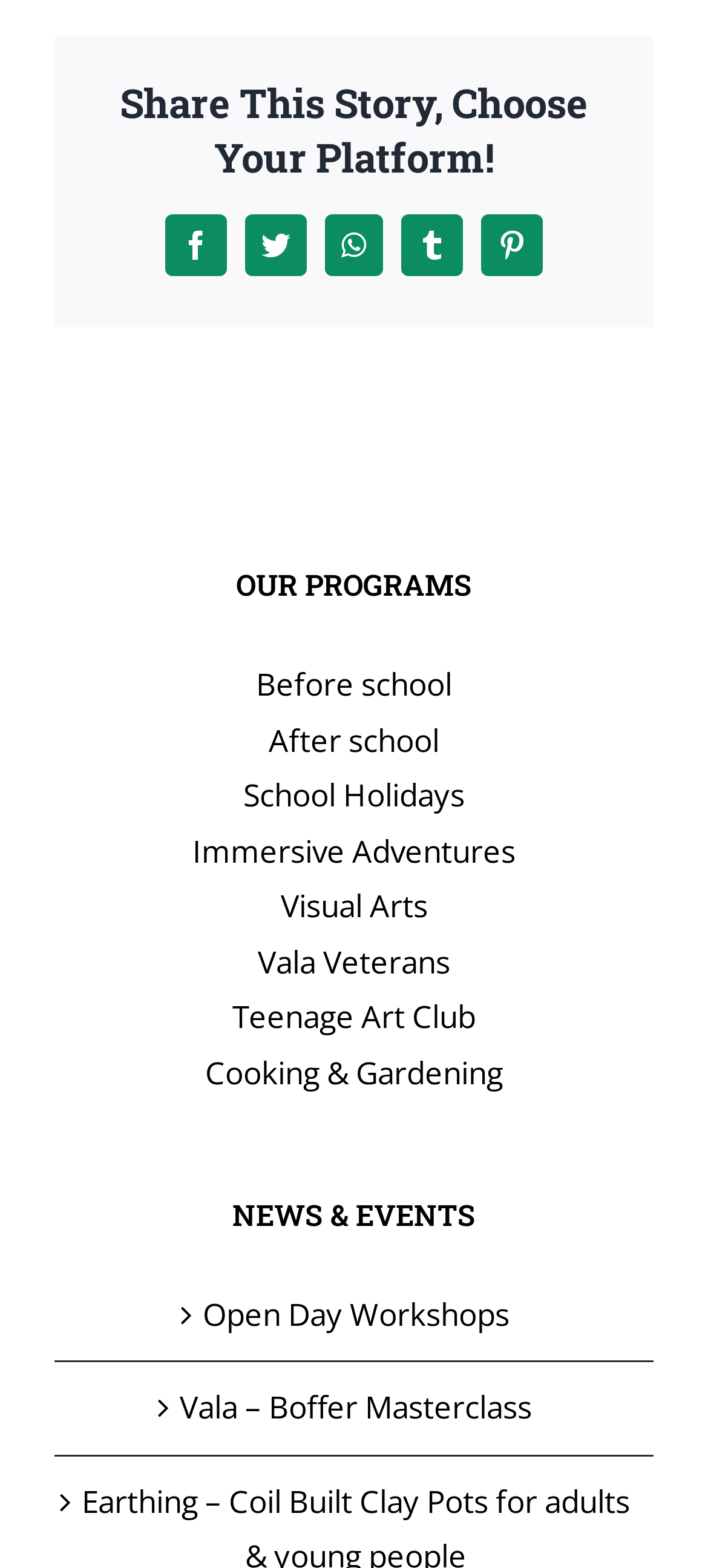Calculate the bounding box coordinates of the UI element given the description: "School Holidays".

[0.077, 0.49, 0.923, 0.526]